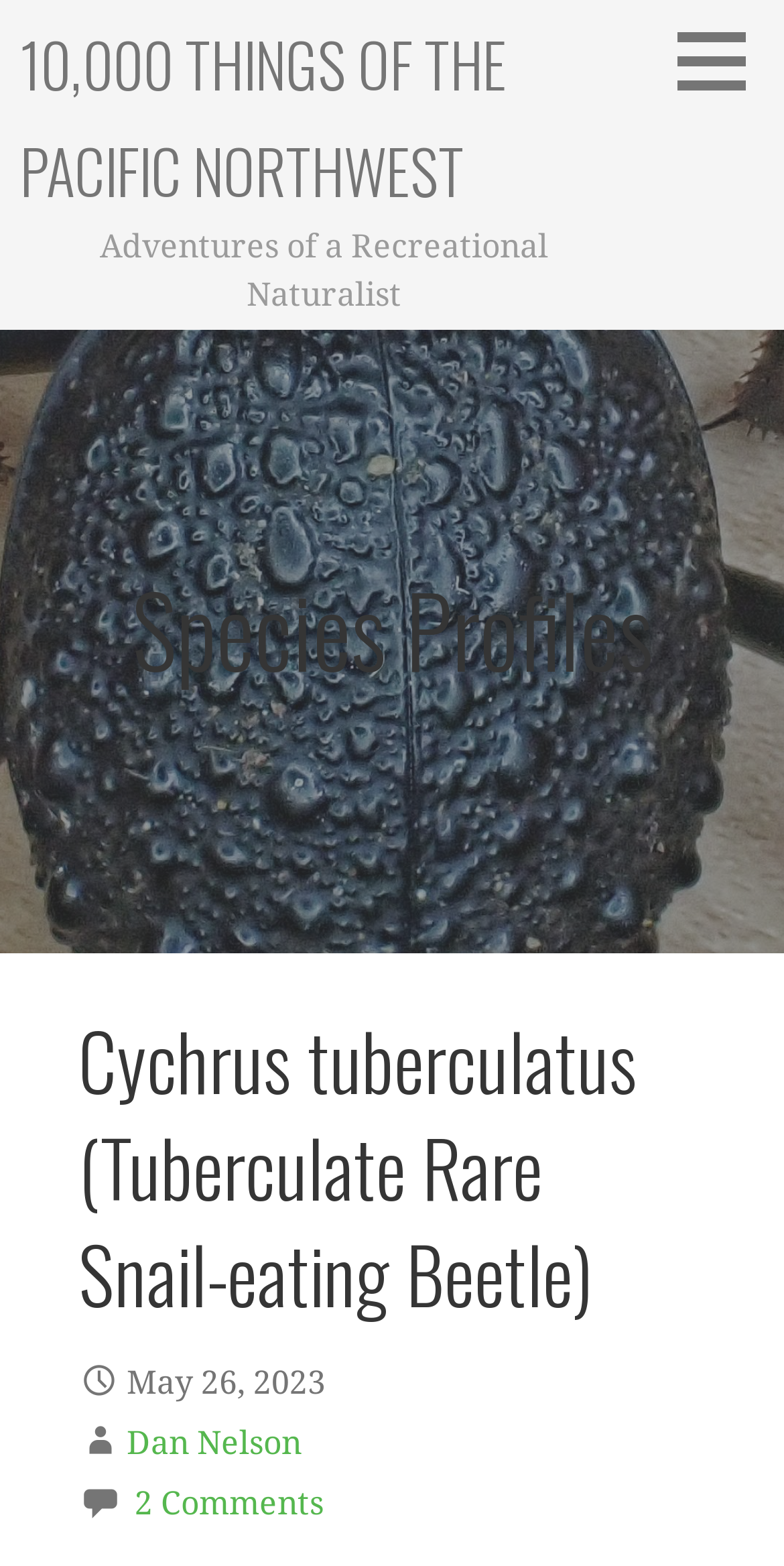What is the name of the website?
Give a detailed response to the question by analyzing the screenshot.

I found the answer by looking at the link '10,000 THINGS OF THE PACIFIC NORTHWEST' which is located at the top of the webpage.